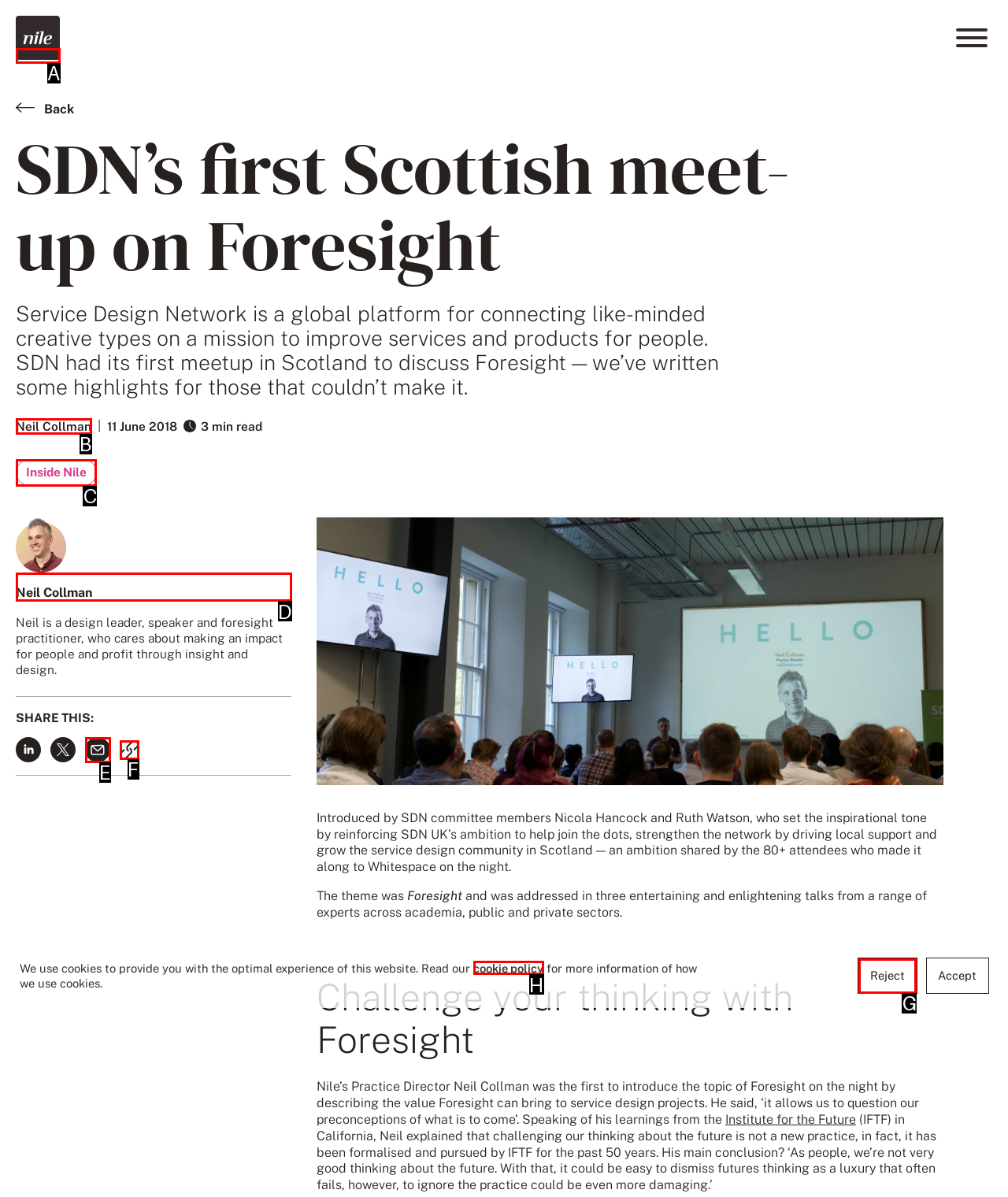Tell me which letter I should select to achieve the following goal: View the 'Inside Nile' page
Answer with the corresponding letter from the provided options directly.

C